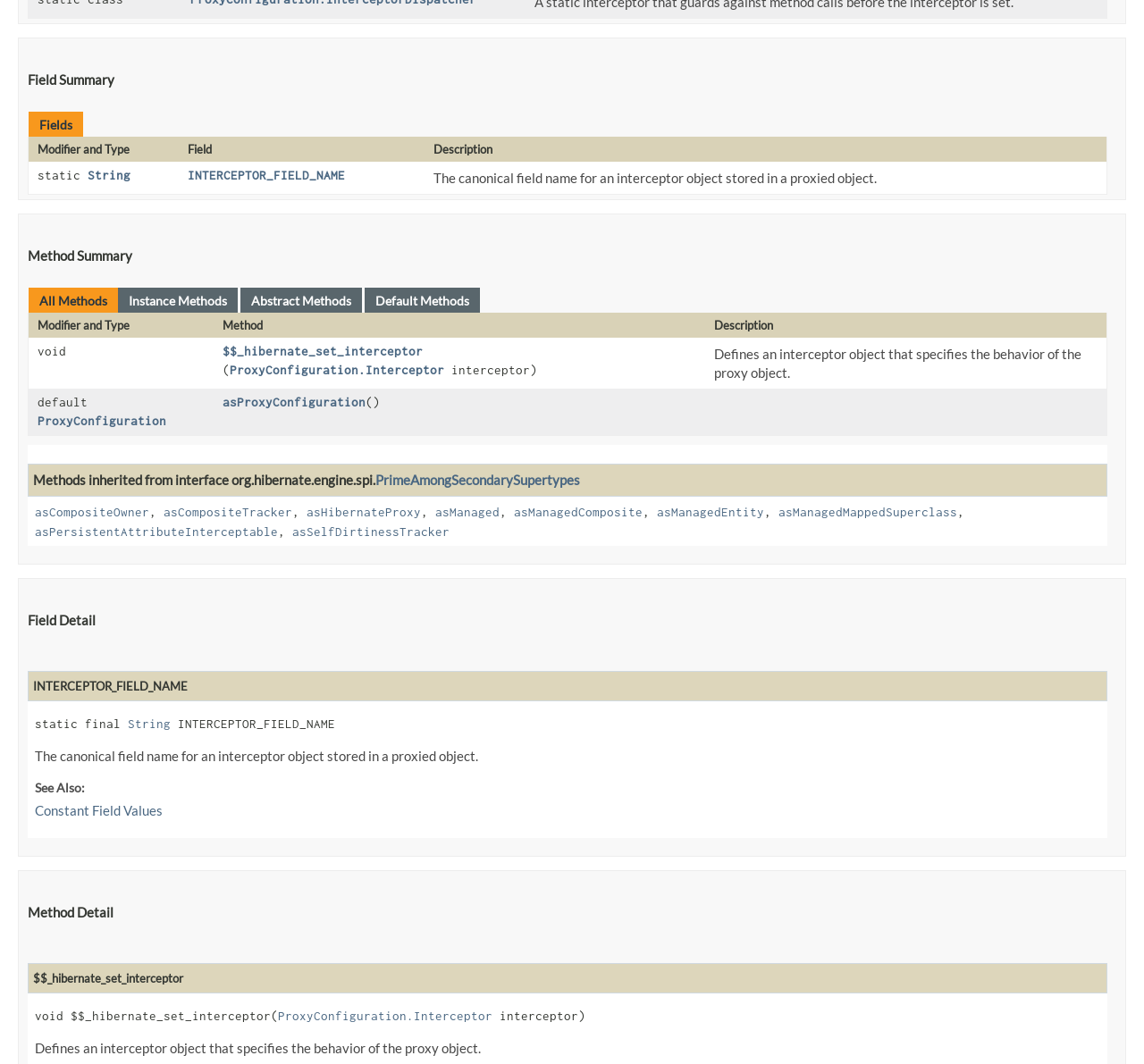From the screenshot, find the bounding box of the UI element matching this description: "Constant Field Values". Supply the bounding box coordinates in the form [left, top, right, bottom], each a float between 0 and 1.

[0.03, 0.752, 0.142, 0.767]